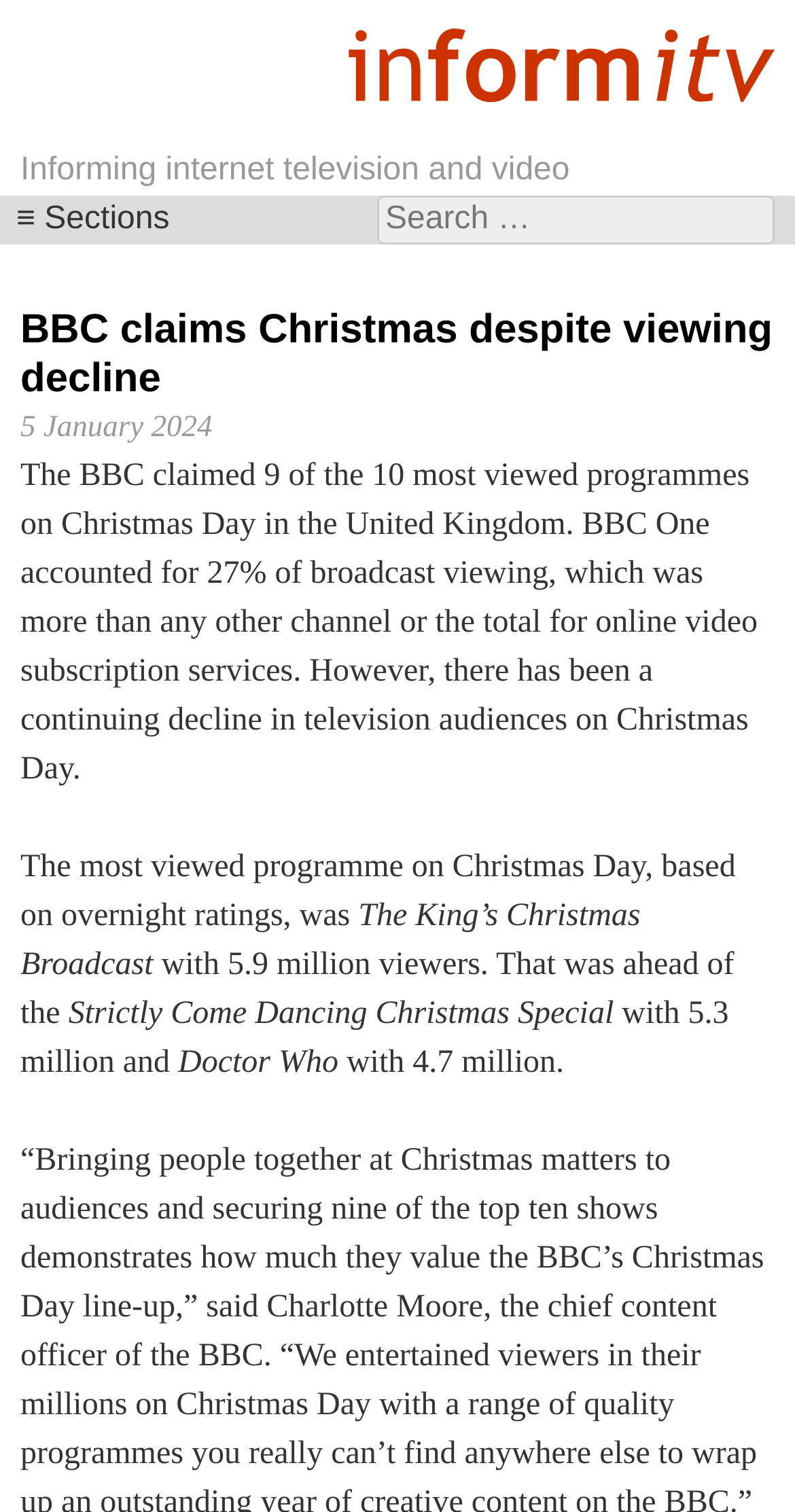What is the name of the website?
Based on the screenshot, give a detailed explanation to answer the question.

I determined the answer by looking at the image element at the top of the webpage, which has the text 'informitv'.